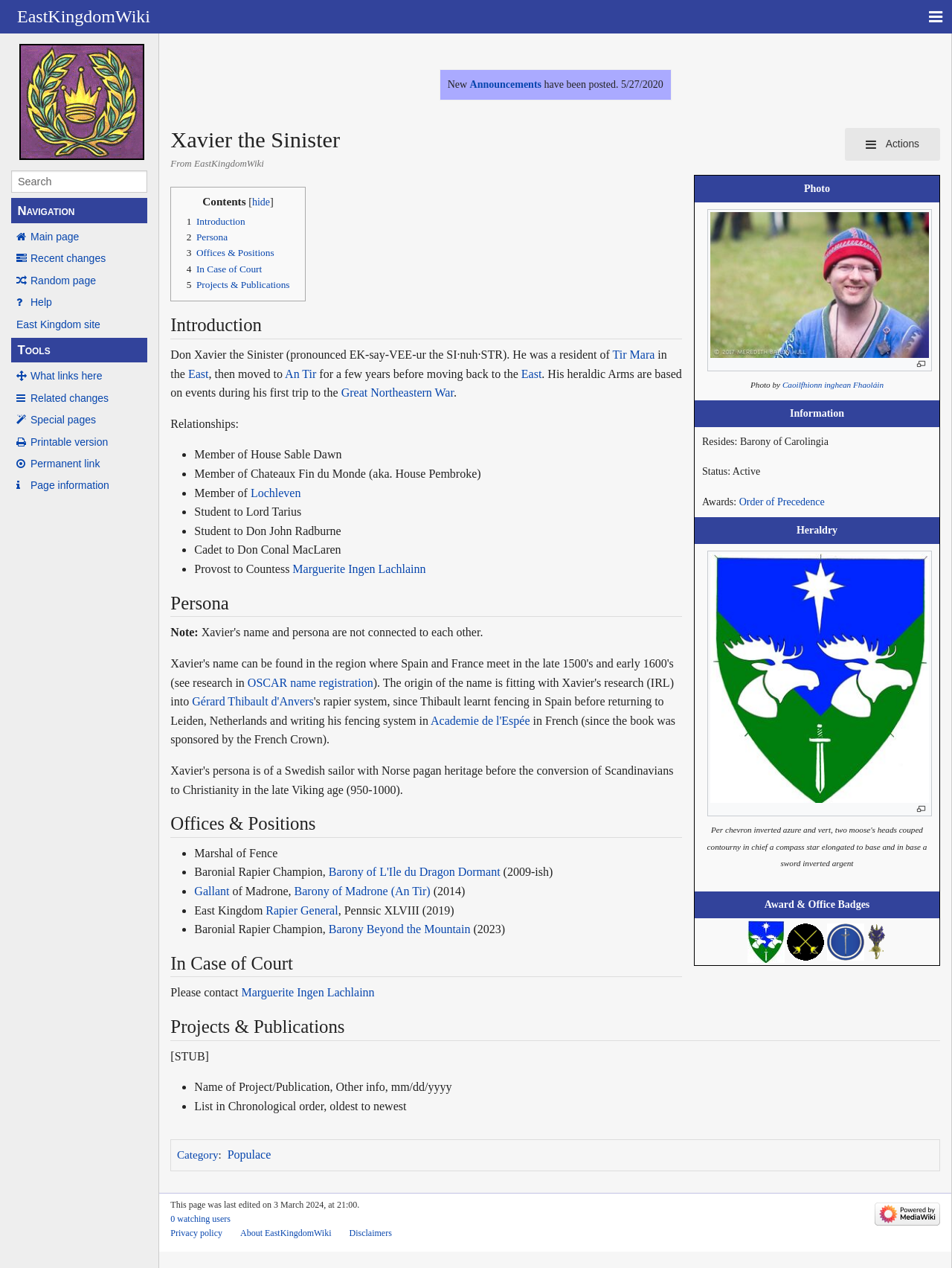How many offices and positions has Xavier held?
Give a detailed and exhaustive answer to the question.

Xavier has held at least one office or position, as mentioned in the section 'Offices & Positions' on the page, which has a link to more information.